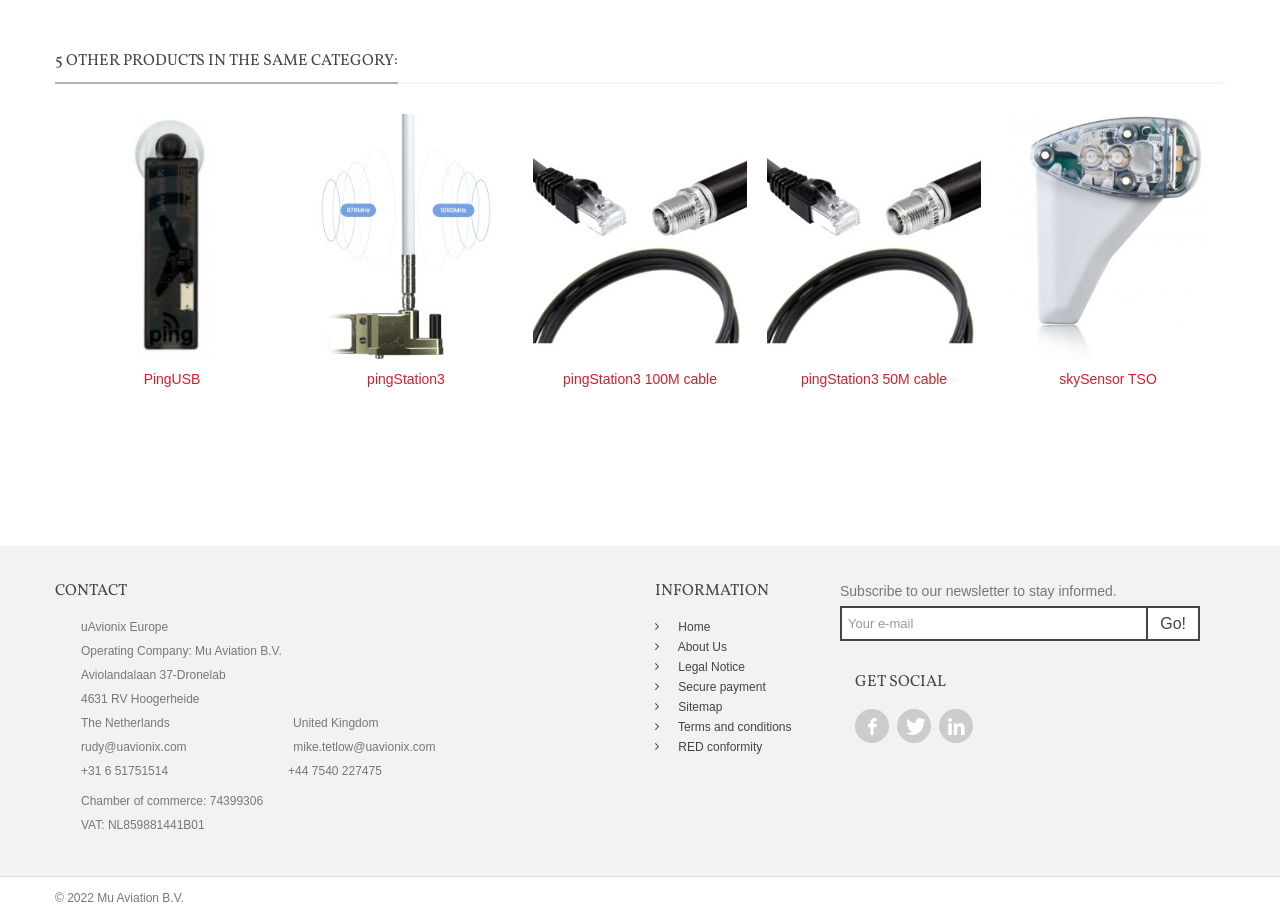Determine the bounding box for the described UI element: "title="skySensor TSO"".

[0.782, 0.124, 0.949, 0.39]